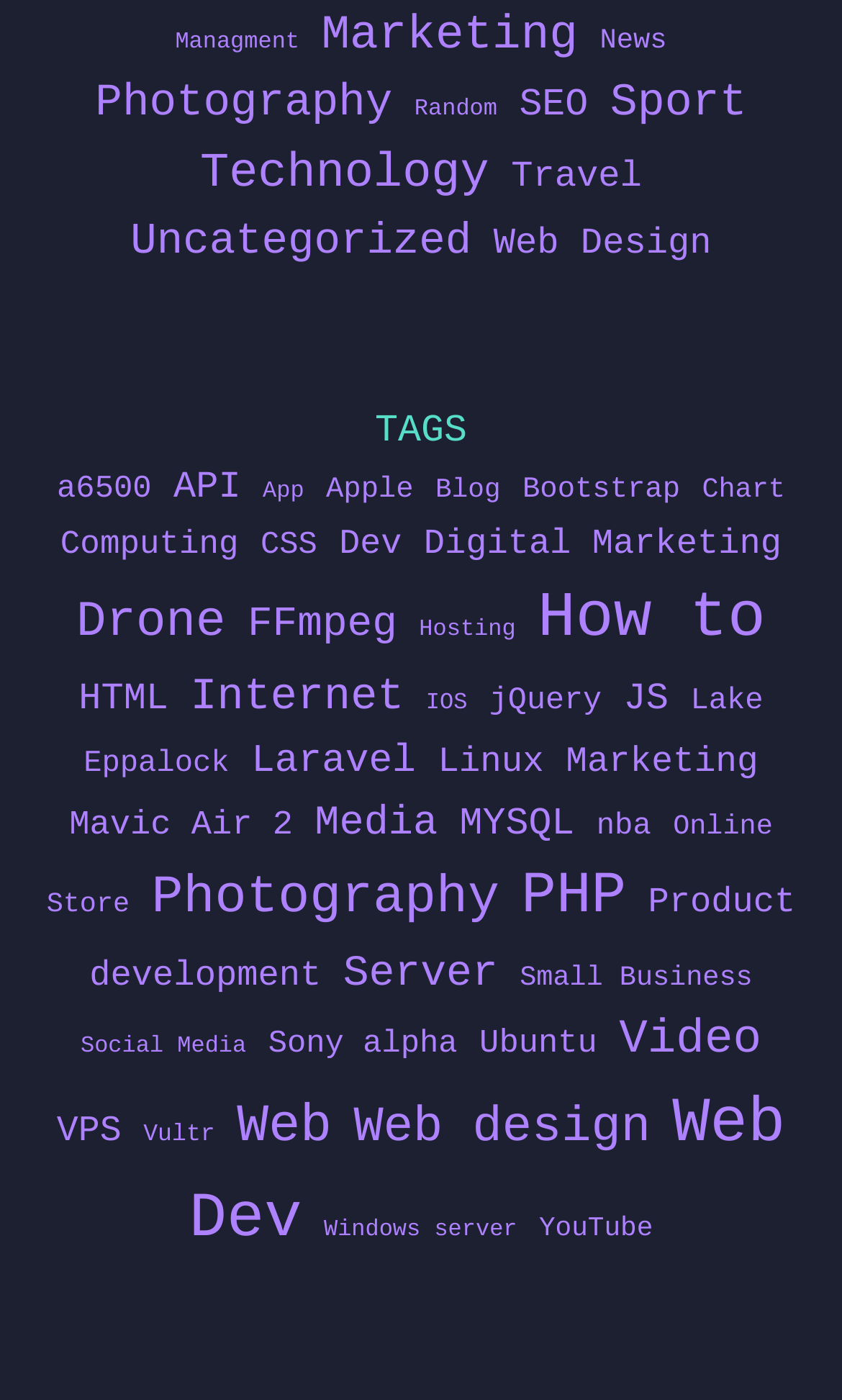Identify the bounding box for the UI element described as: "Computing". The coordinates should be four float numbers between 0 and 1, i.e., [left, top, right, bottom].

[0.07, 0.378, 0.283, 0.406]